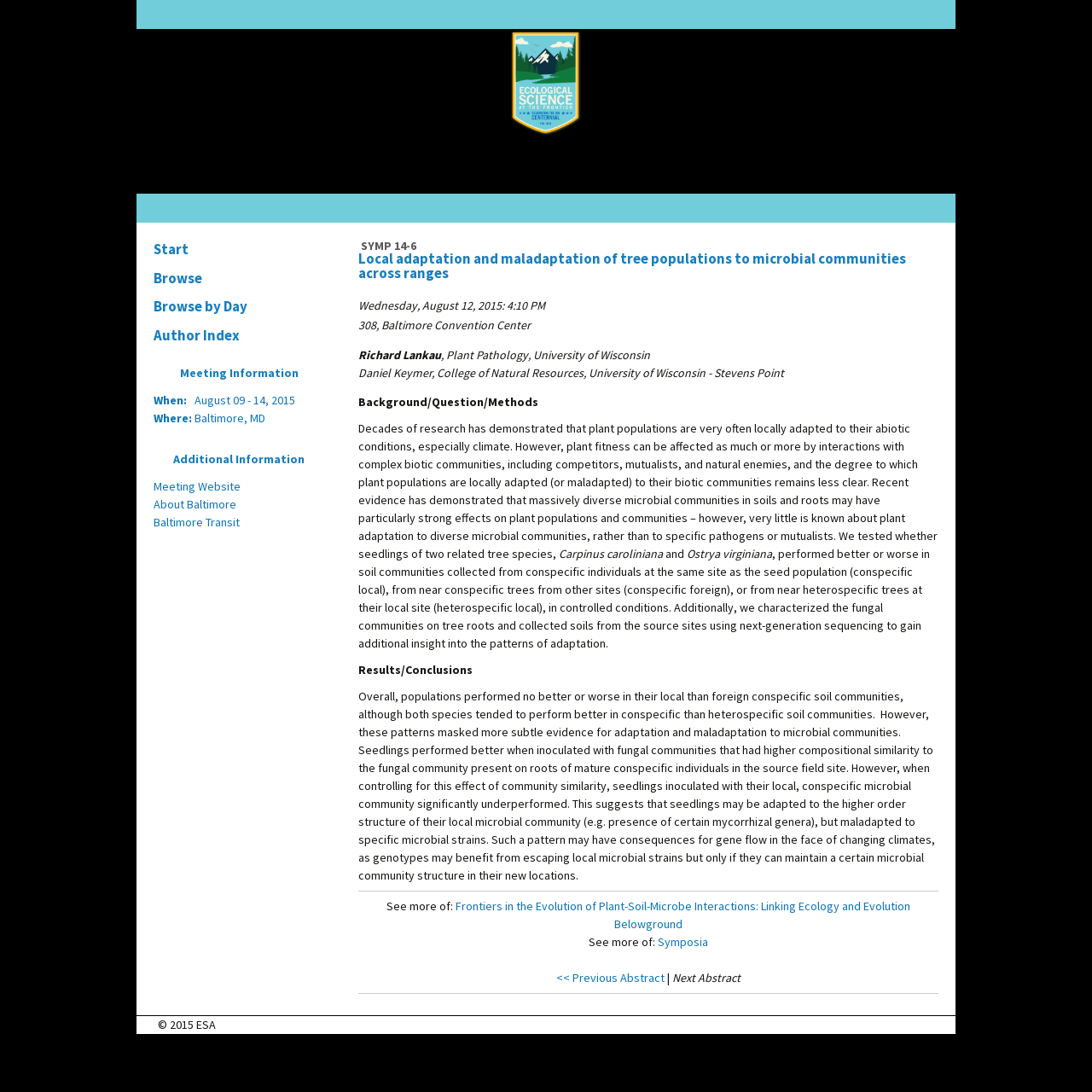Please answer the following query using a single word or phrase: 
What is the title of the symposium?

SYMP 14-6